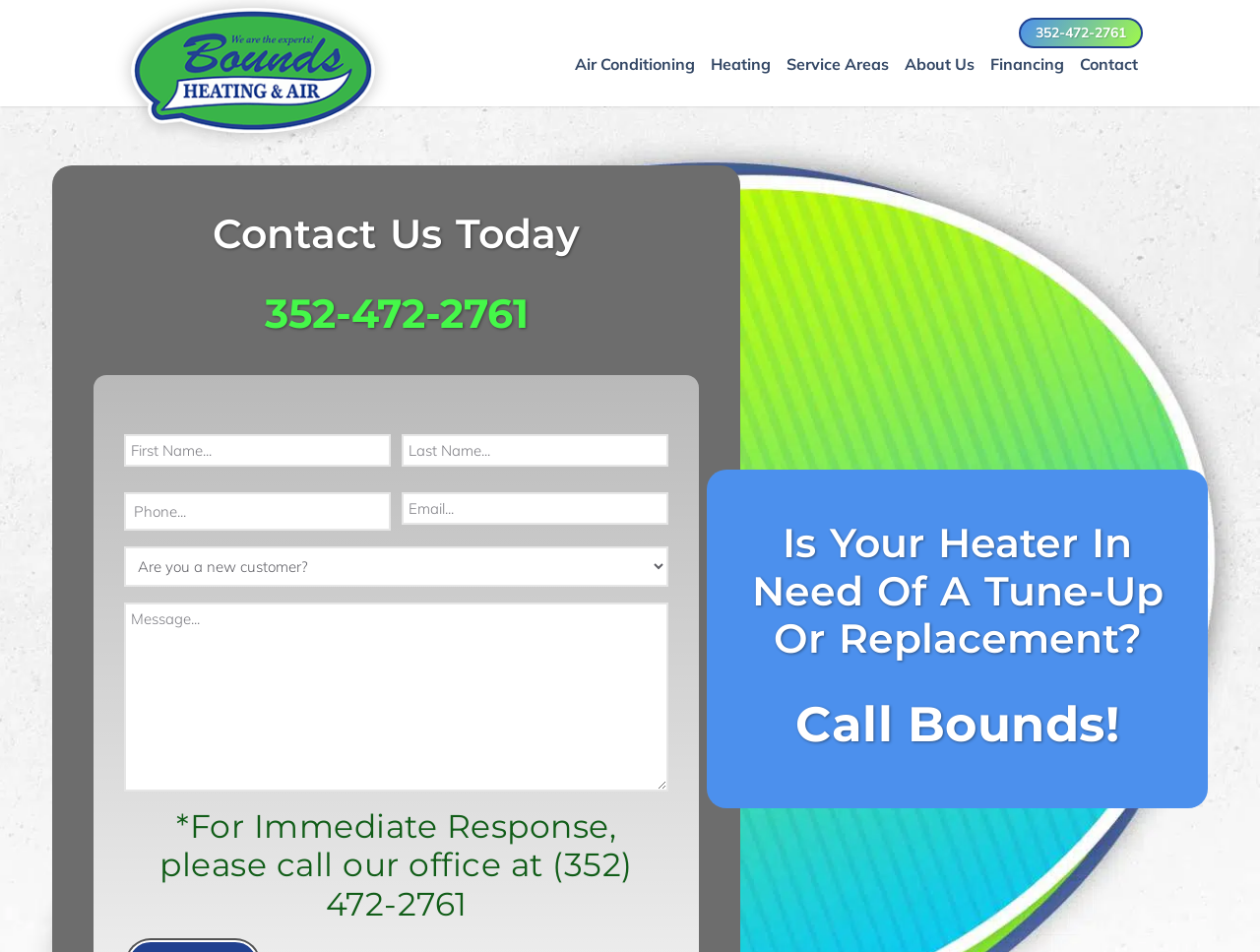Elaborate on the different components and information displayed on the webpage.

The webpage is about Bounds Heating & Air, a company that provides HVAC services. At the top, there are multiple links to different sections of the website, including "Air Conditioning", "Heating", "Service Areas", "About Us", "Financing", and "Contact". These links are arranged in a horizontal row, with "Air Conditioning" and "Heating" on the left, "Service Areas" in the middle, and "About Us", "Financing", and "Contact" on the right.

Below the links, there is a section with a heading "Contact Us Today" and a phone number "352-472-2761". This section also contains a contact form with fields for name, phone number, email, and message. The form also asks if the user is a new customer and has a dropdown menu for this question.

To the right of the contact form, there is a section with a heading "Is Your Heater In Need Of A Tune-Up Or Replacement?" and a subheading "Call Bounds!". This section appears to be a call to action, encouraging users to contact the company for their heating needs.

The webpage also has a prominent display of the company's phone number "352-472-2761" at the top right corner, with a link to call the number. Overall, the webpage is designed to provide easy access to the company's services and contact information.